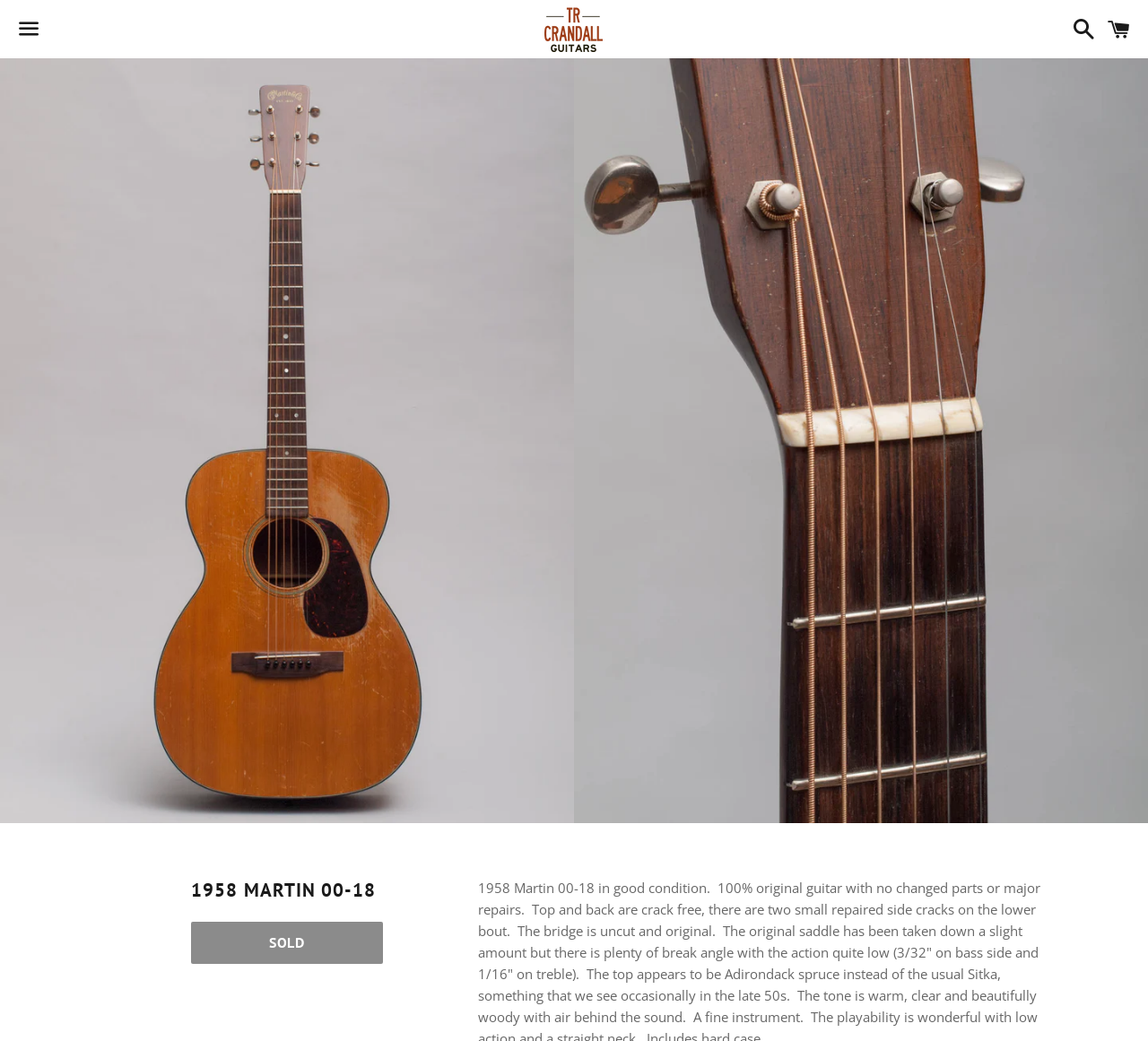Use a single word or phrase to answer the question:
What is the condition of the guitar?

good condition